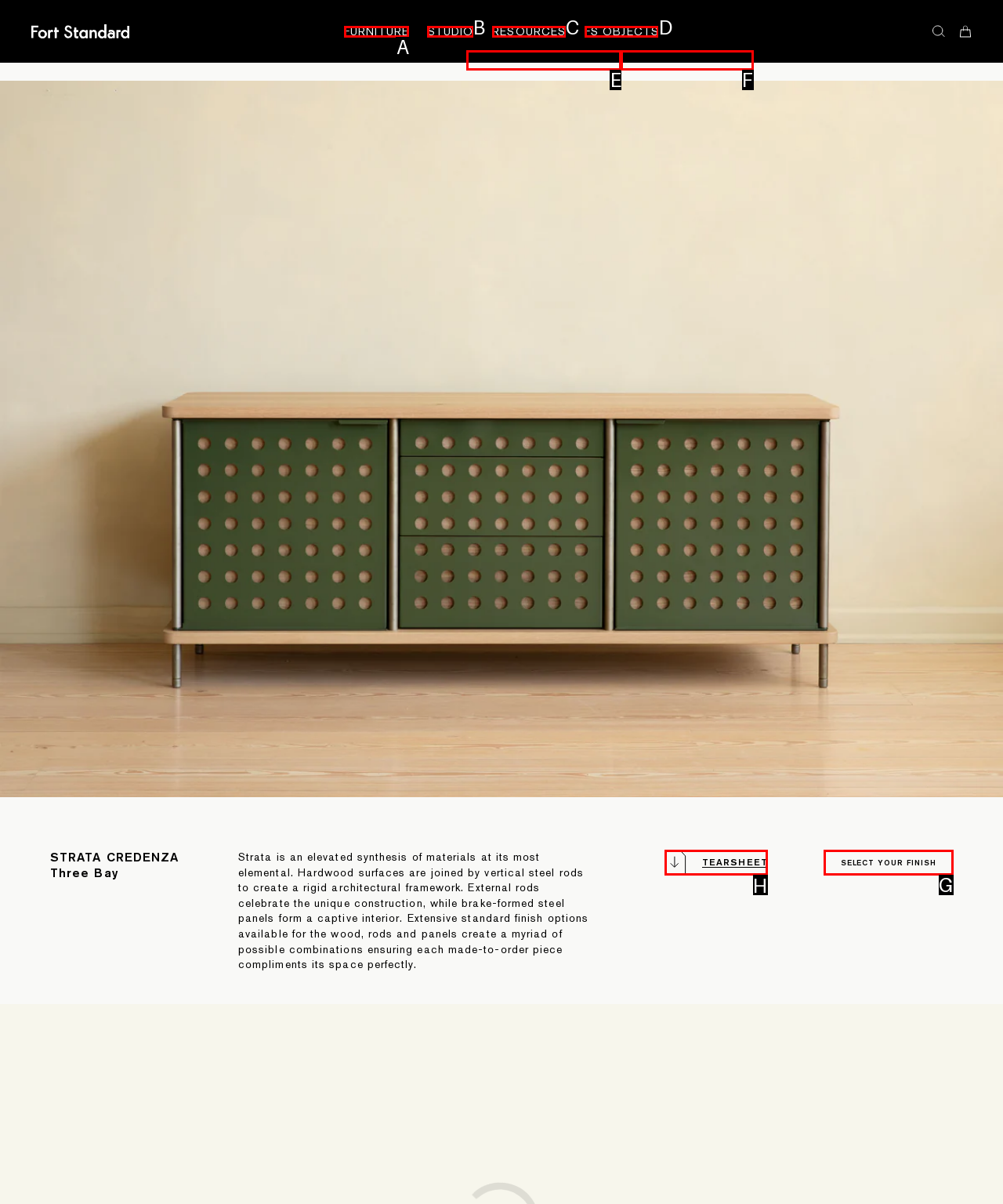For the task: Select TEARSHEET, tell me the letter of the option you should click. Answer with the letter alone.

H